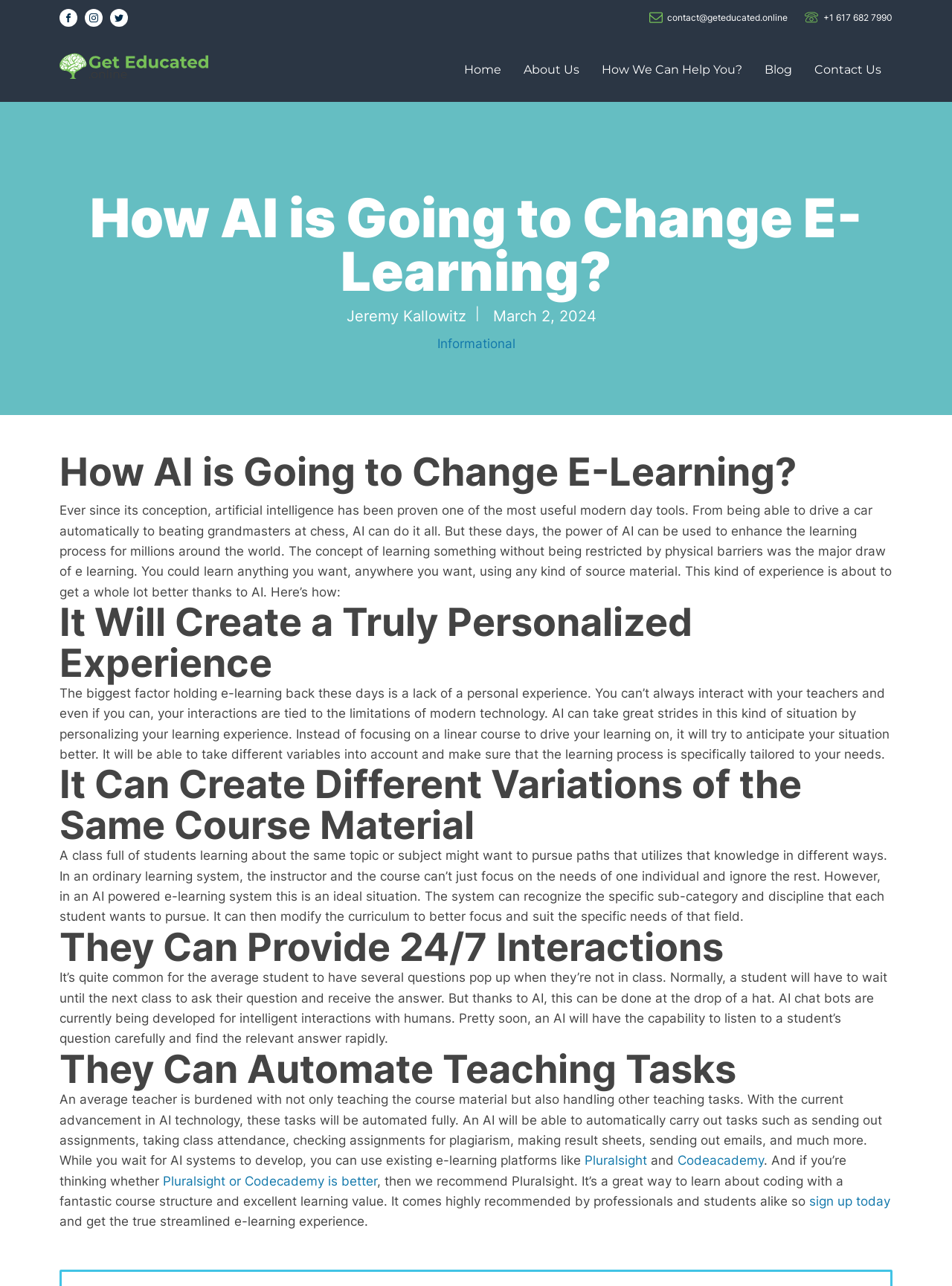Could you find the bounding box coordinates of the clickable area to complete this instruction: "Learn more about how AI can help you"?

[0.62, 0.035, 0.791, 0.073]